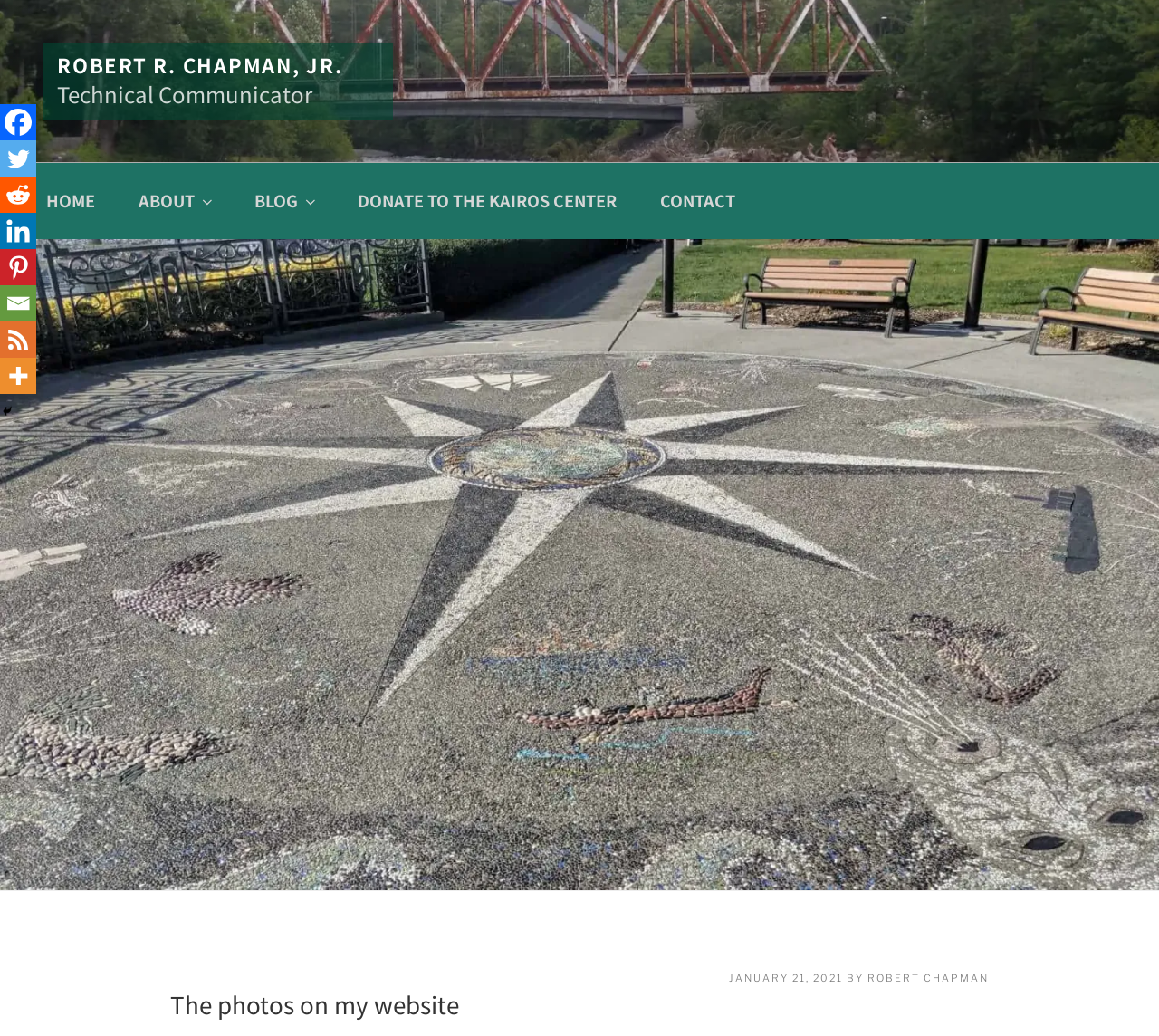What is the profession of Robert R. Chapman, Jr.?
Look at the image and answer the question with a single word or phrase.

Technical Communicator